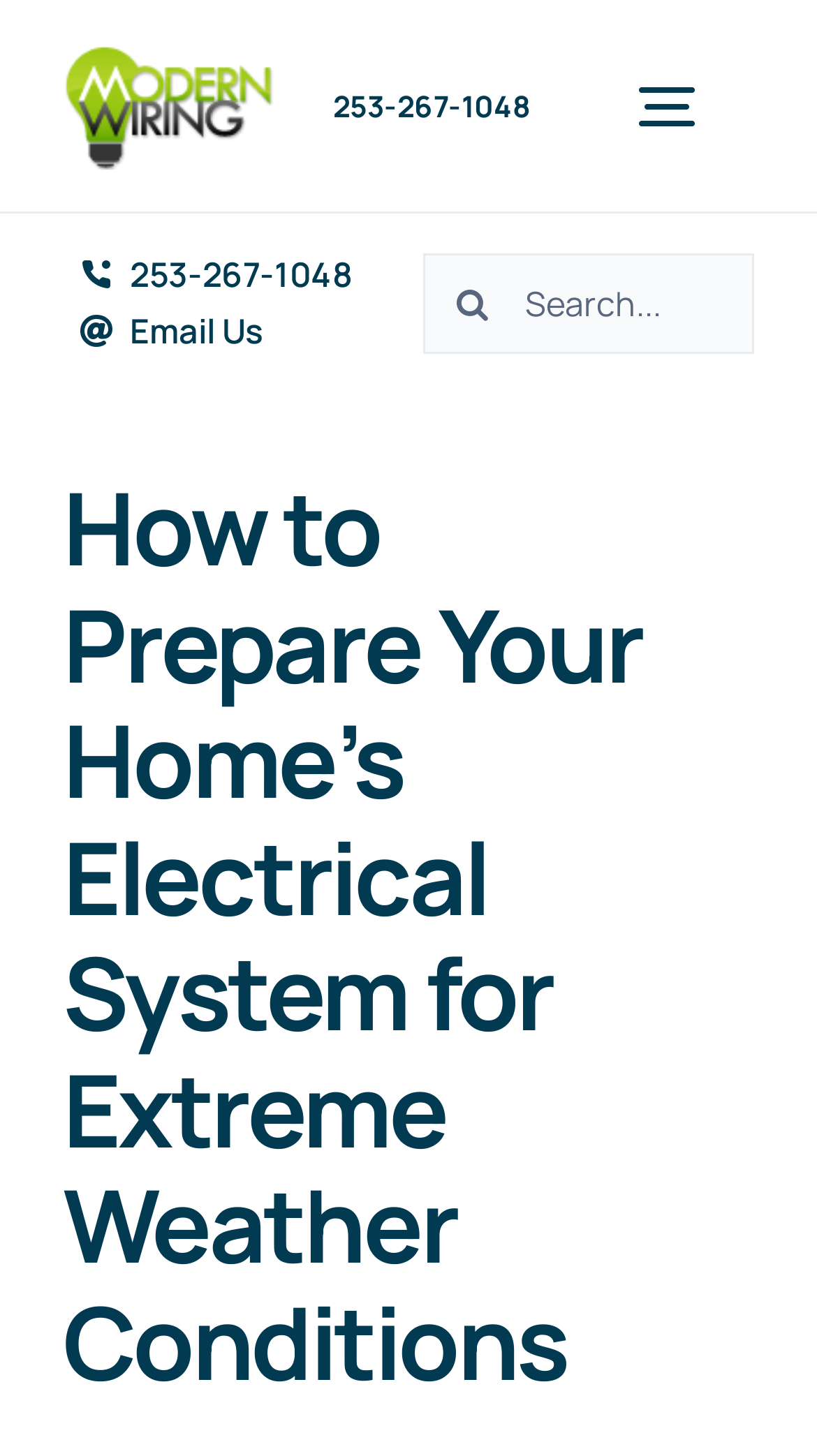How many navigation menus are there?
Can you offer a detailed and complete answer to this question?

There are two navigation menus on the webpage, one located at the top right corner with the label 'Menu' and another located at the top left corner below the logo with the same label 'Menu'.